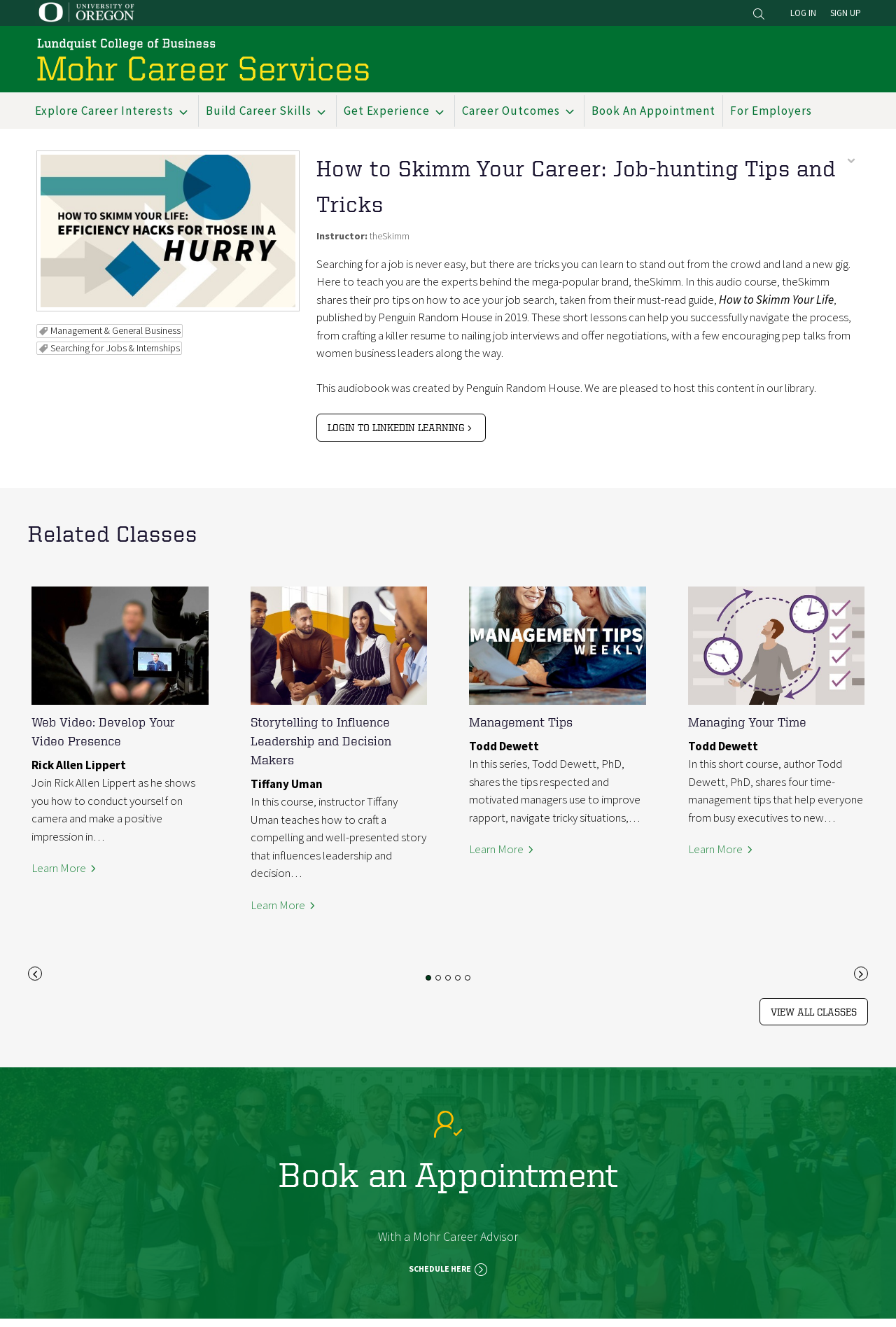Can you pinpoint the bounding box coordinates for the clickable element required for this instruction: "Log in to the account"? The coordinates should be four float numbers between 0 and 1, i.e., [left, top, right, bottom].

[0.874, 0.0, 0.919, 0.02]